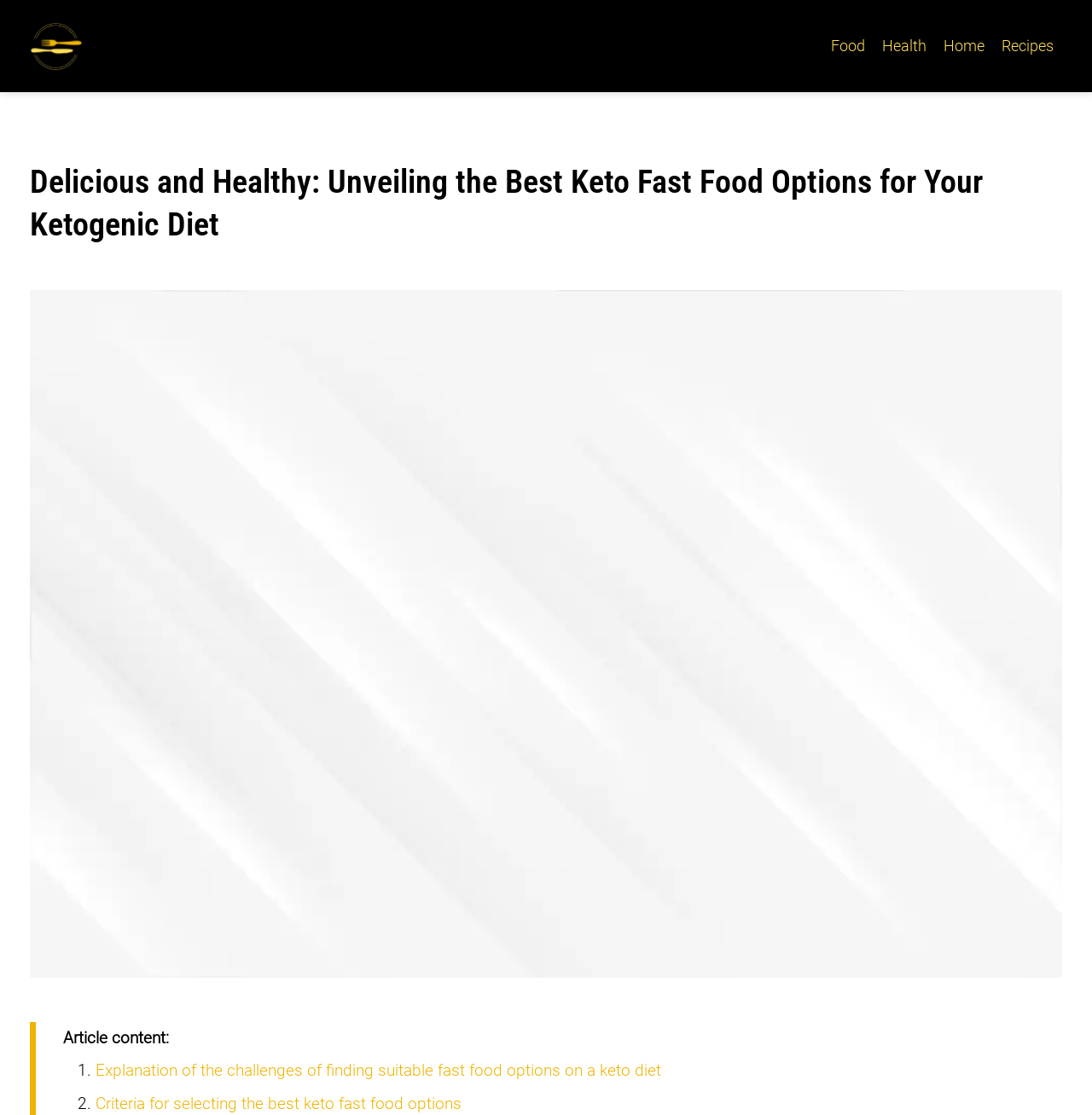What is the first item in the article content list?
Using the information from the image, give a concise answer in one word or a short phrase.

1. Explanation of the challenges